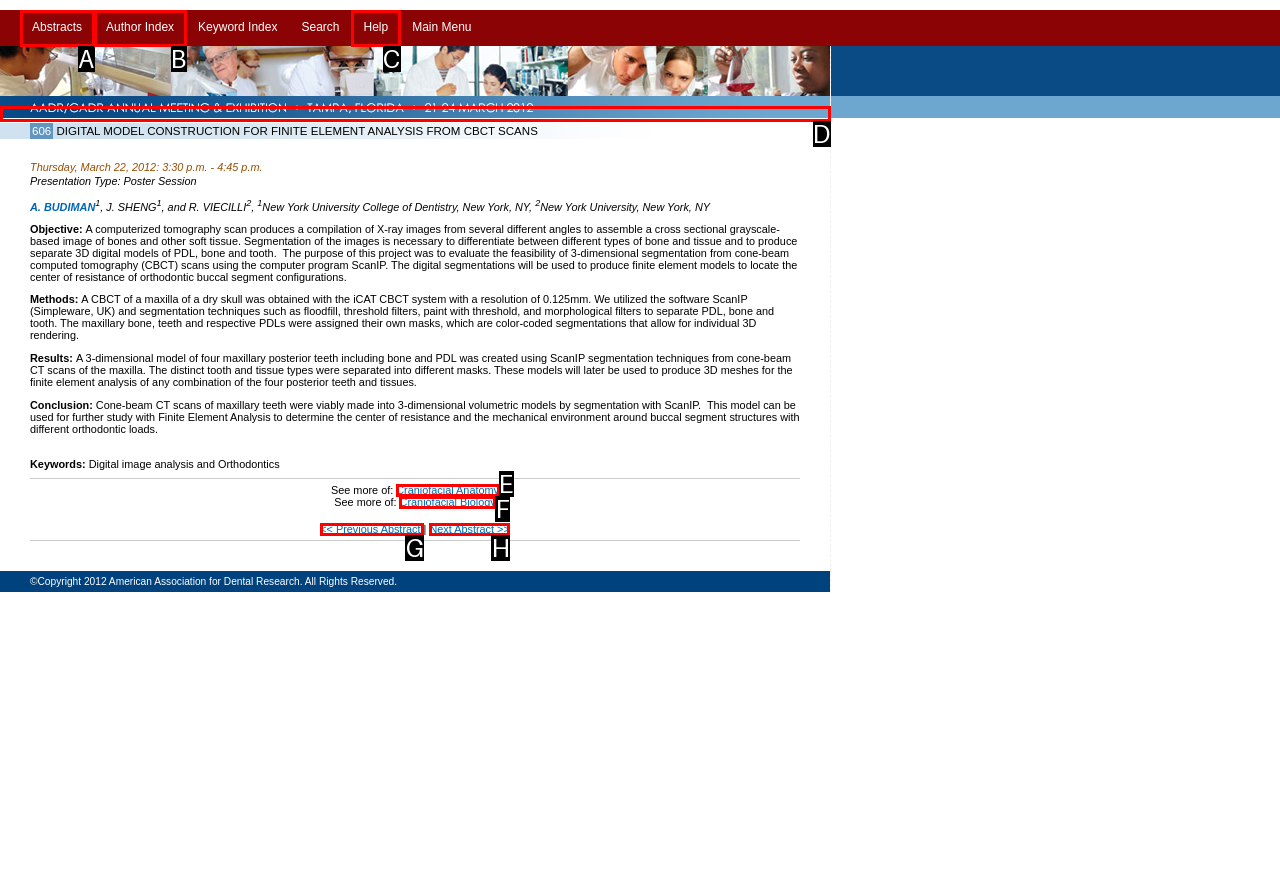Match the HTML element to the description: parent_node: Name * name="author". Answer with the letter of the correct option from the provided choices.

None